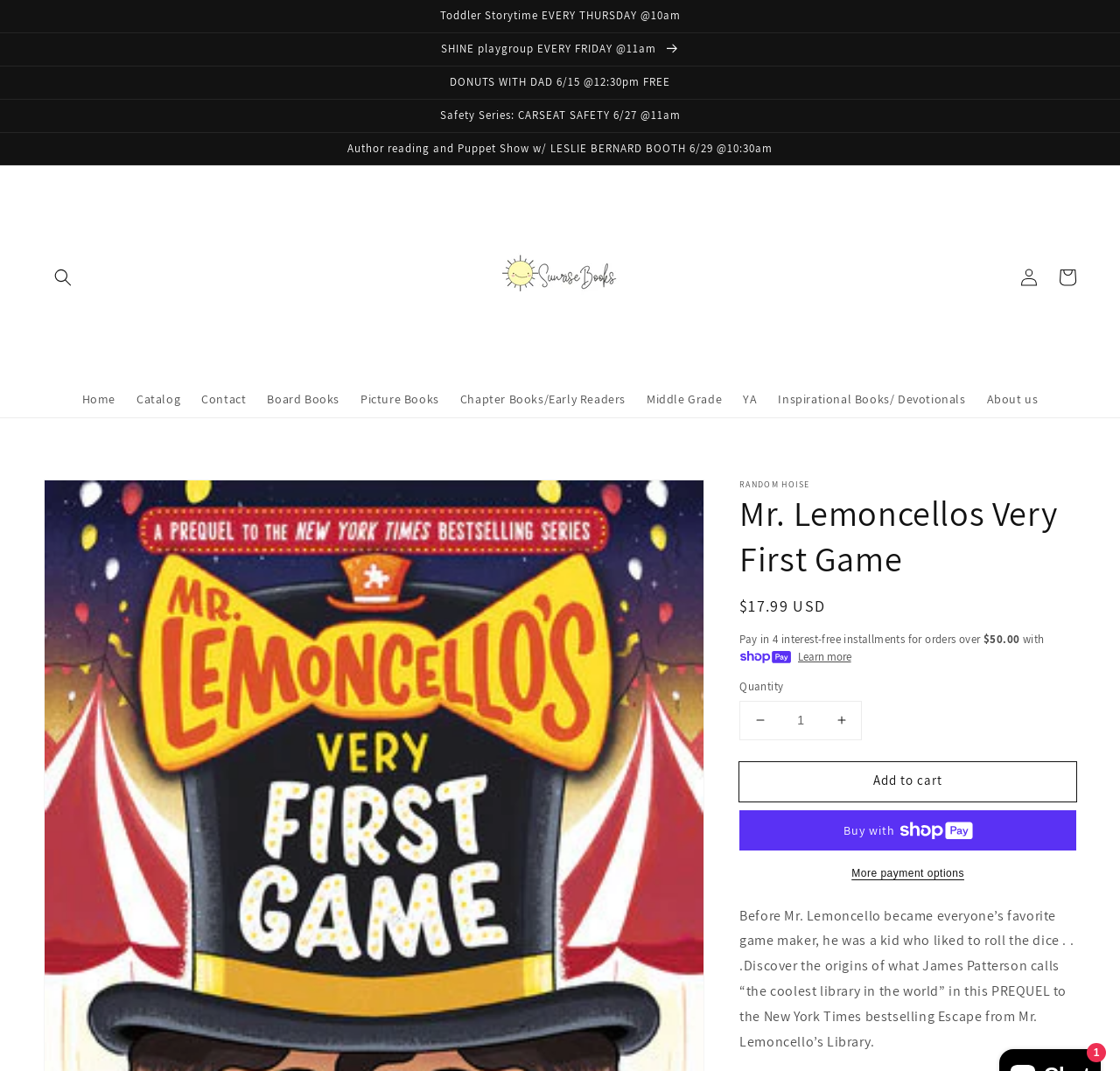Please identify the bounding box coordinates of the clickable area that will fulfill the following instruction: "Search for a book". The coordinates should be in the format of four float numbers between 0 and 1, i.e., [left, top, right, bottom].

[0.039, 0.241, 0.073, 0.277]